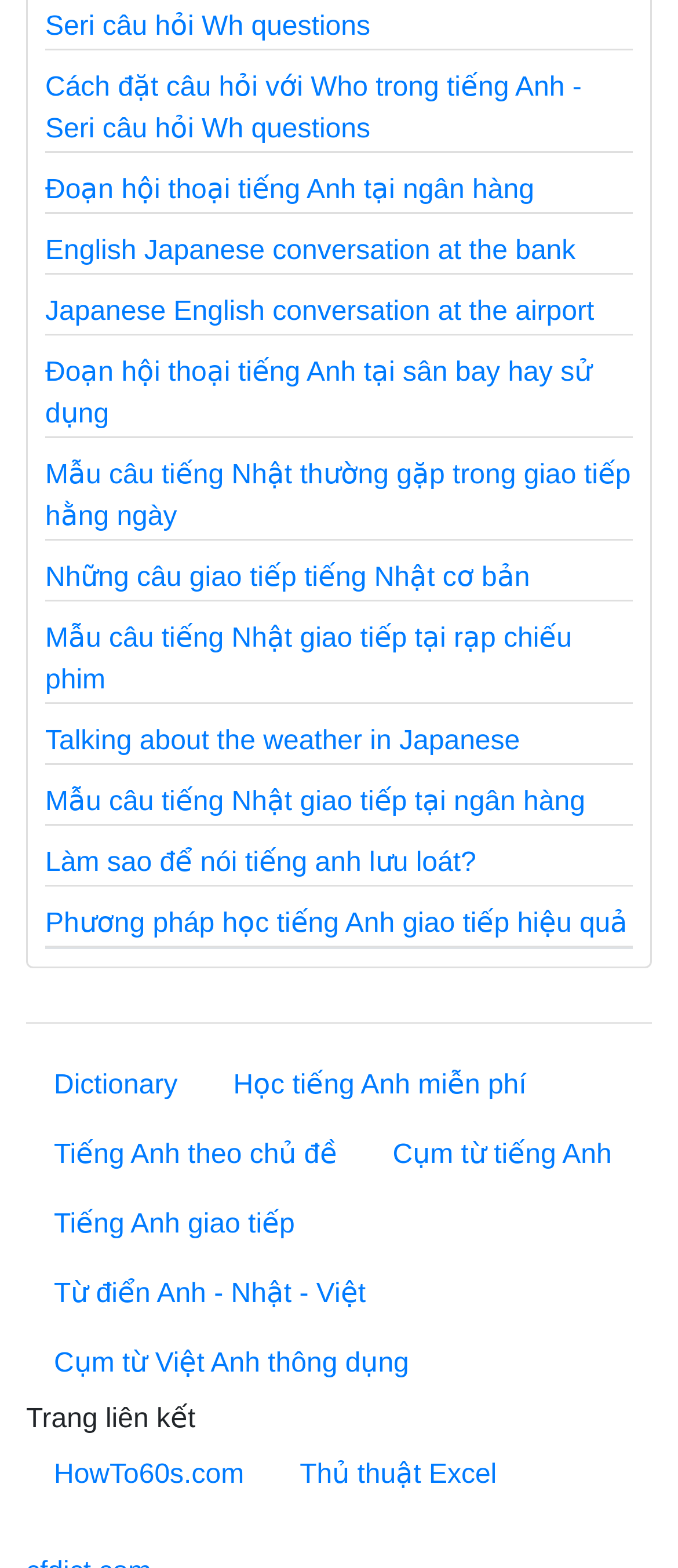Please identify the bounding box coordinates of the clickable element to fulfill the following instruction: "Access the English conversation at the bank". The coordinates should be four float numbers between 0 and 1, i.e., [left, top, right, bottom].

[0.067, 0.112, 0.788, 0.131]